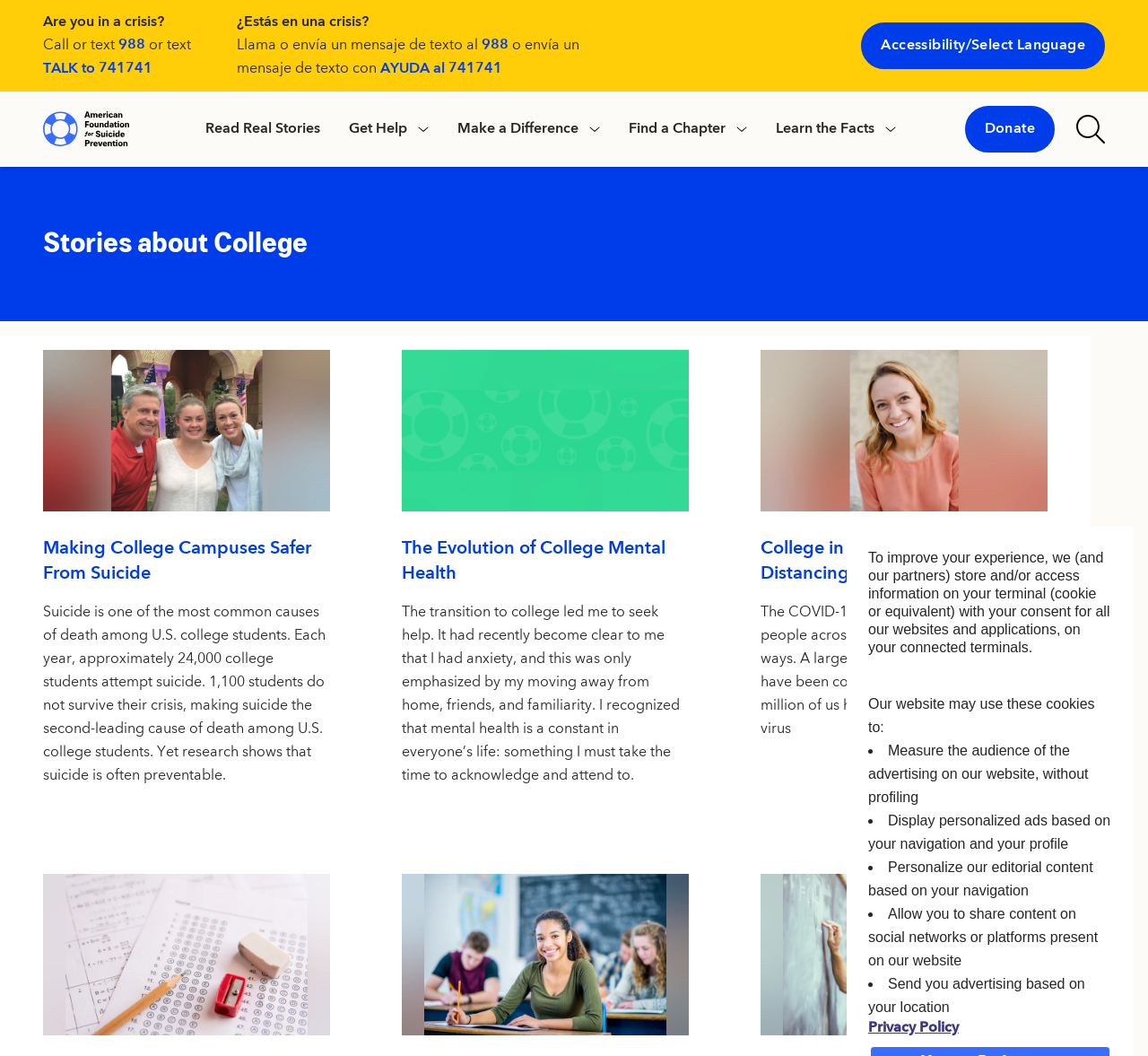Could you find the bounding box coordinates of the clickable area to complete this instruction: "Read 'Making College Campuses Safer From Suicide'"?

[0.038, 0.508, 0.288, 0.556]